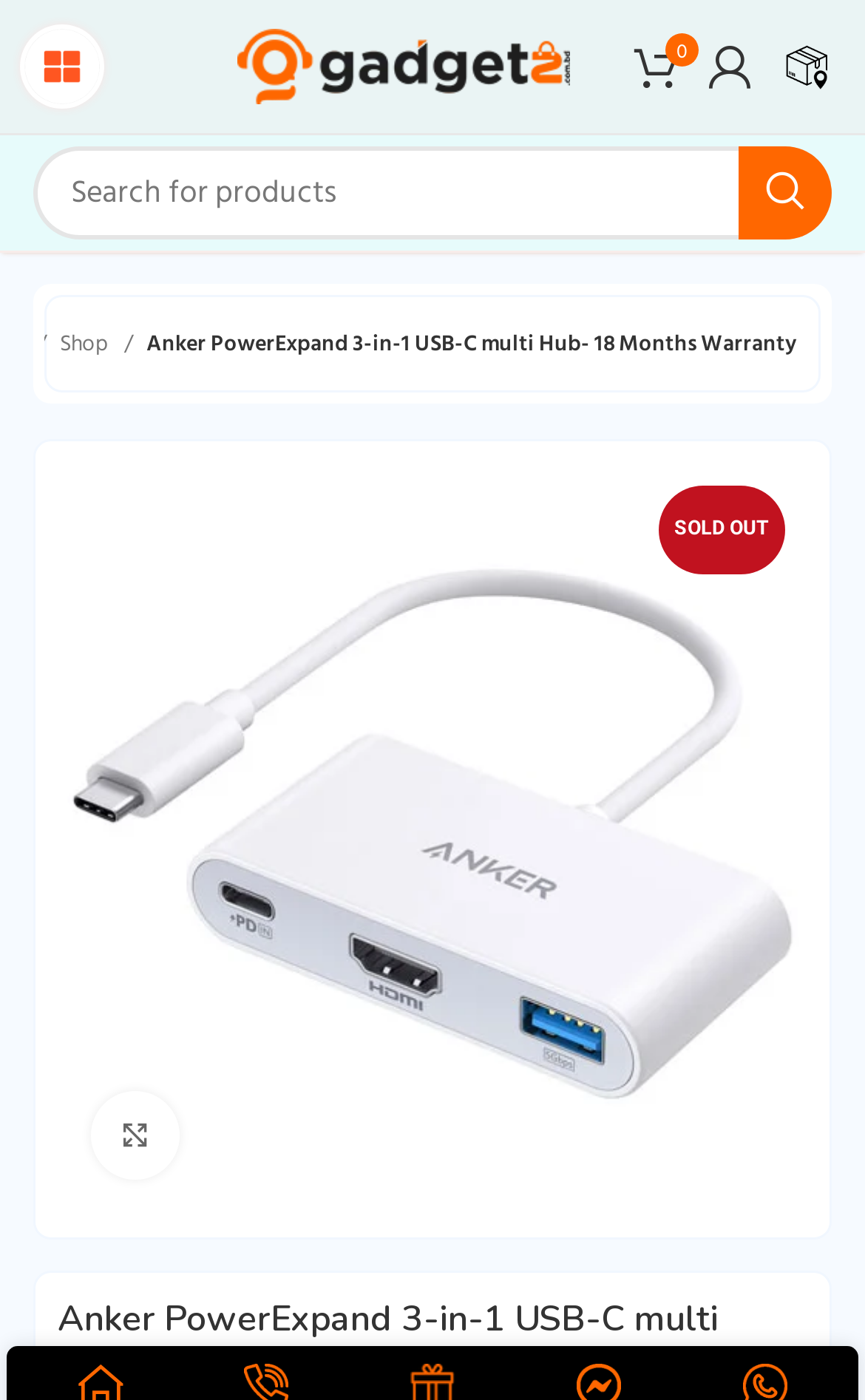Extract the main heading text from the webpage.

Anker PowerExpand 3-in-1 USB-C multi Hub- 18 Months Warranty